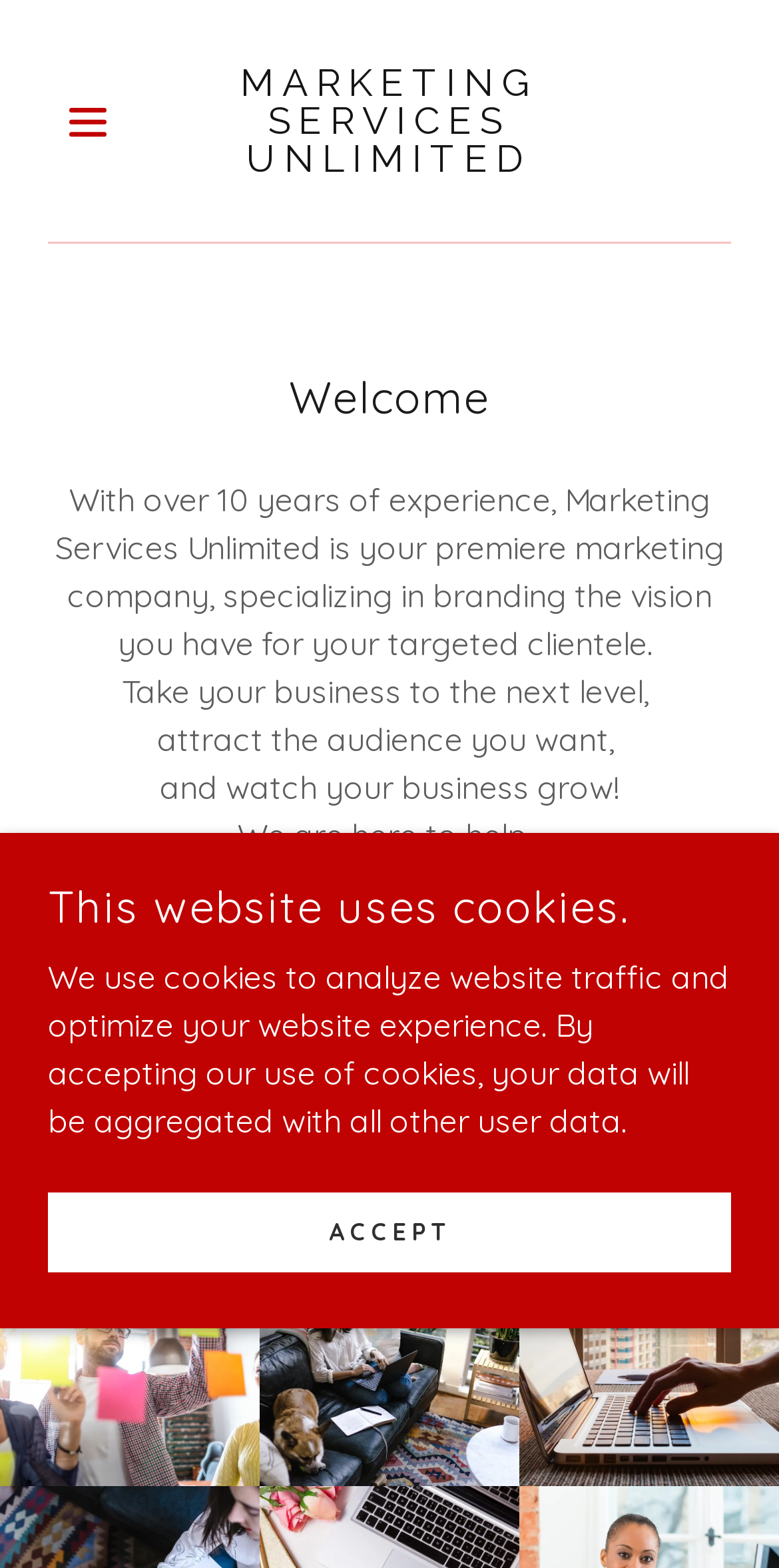What is the company's specialty?
Look at the image and answer the question using a single word or phrase.

Branding